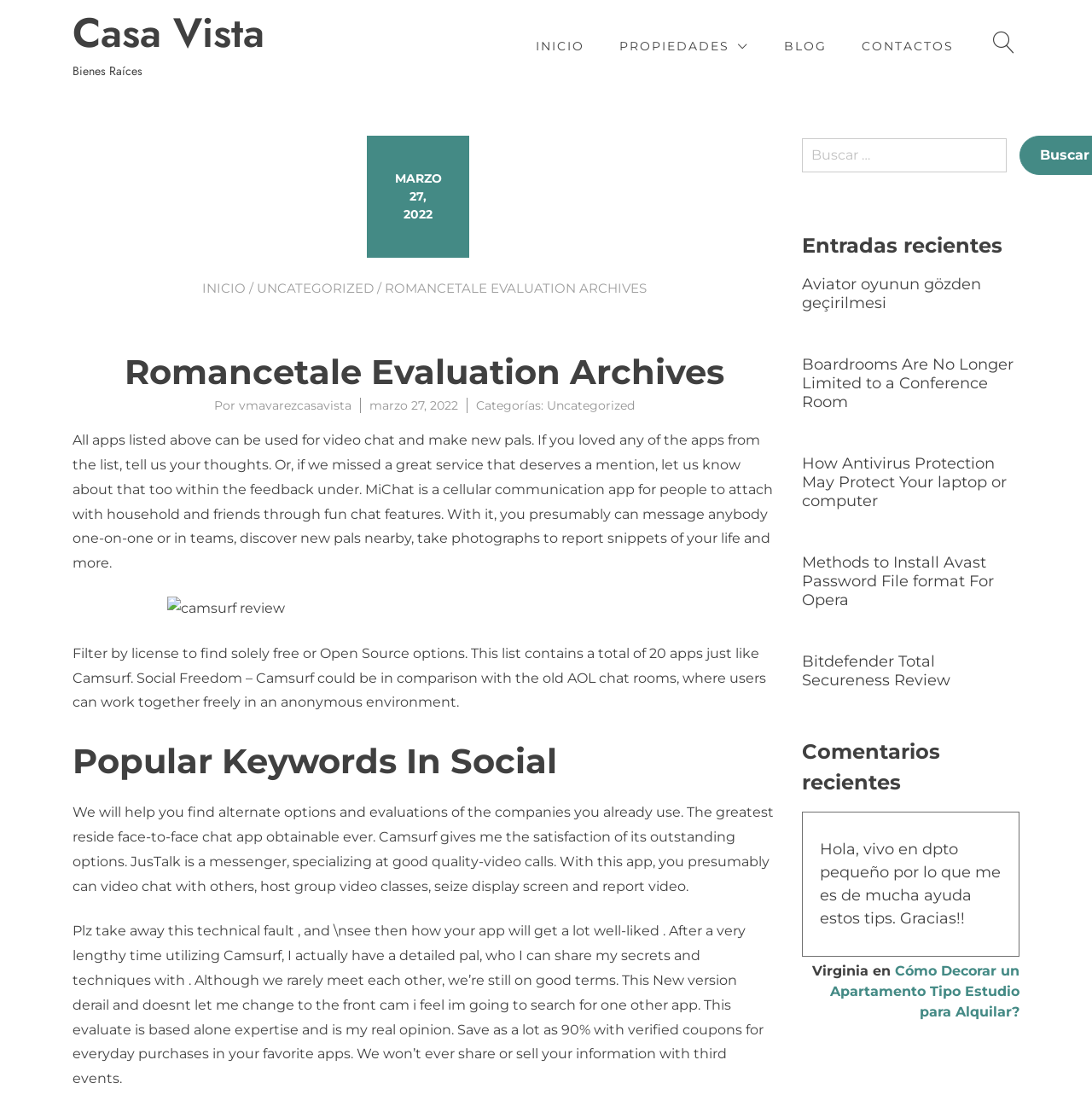Please study the image and answer the question comprehensively:
How many apps are similar to Camsurf according to this webpage?

The webpage mentions that 'This list contains a total of 20 apps just like Camsurf.' This indicates that there are 20 apps that are similar to Camsurf, which is a video chat app.